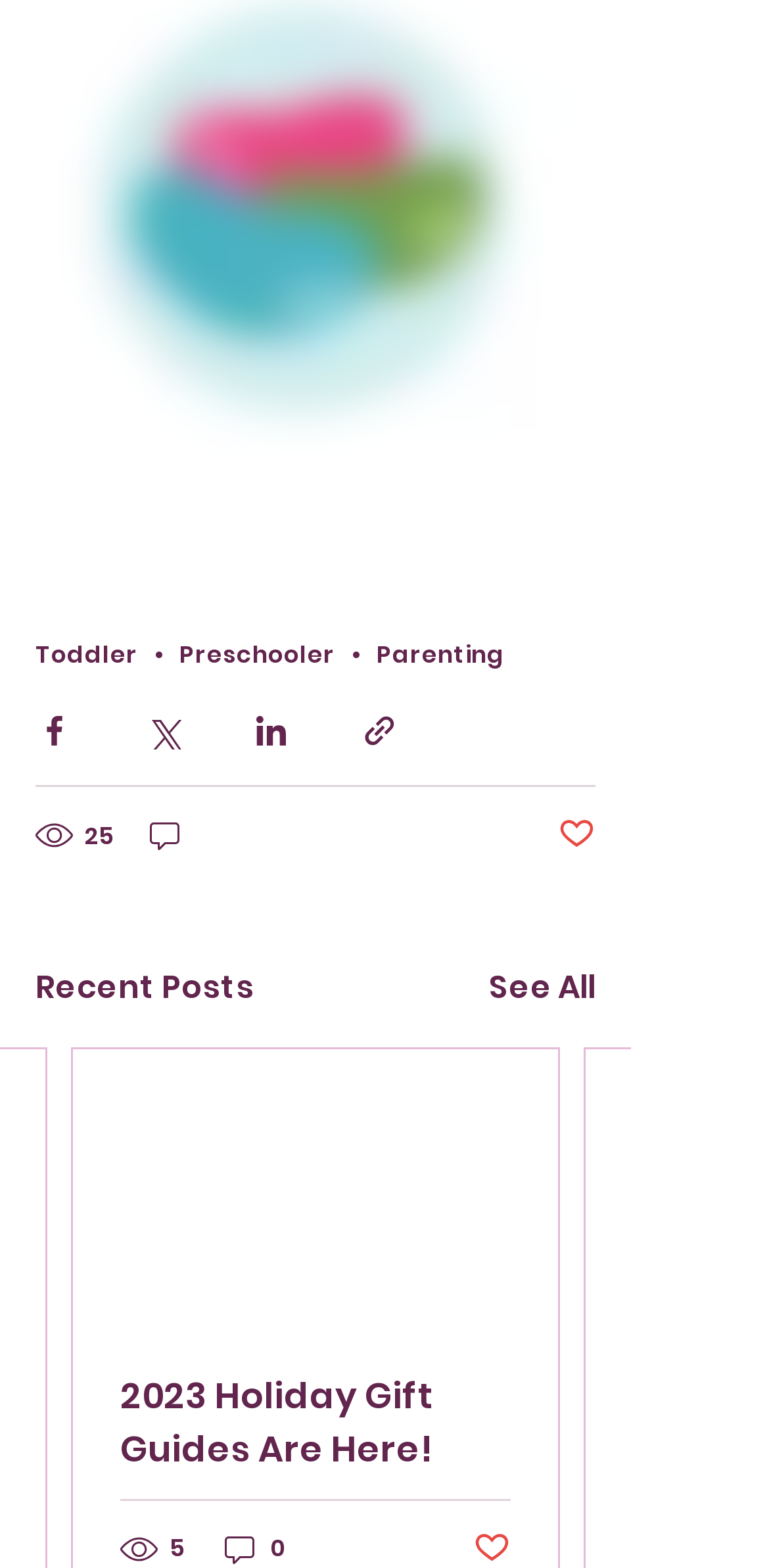Bounding box coordinates should be in the format (top-left x, top-left y, bottom-right x, bottom-right y) and all values should be floating point numbers between 0 and 1. Determine the bounding box coordinate for the UI element described as: 2

[0.156, 0.976, 0.244, 1.0]